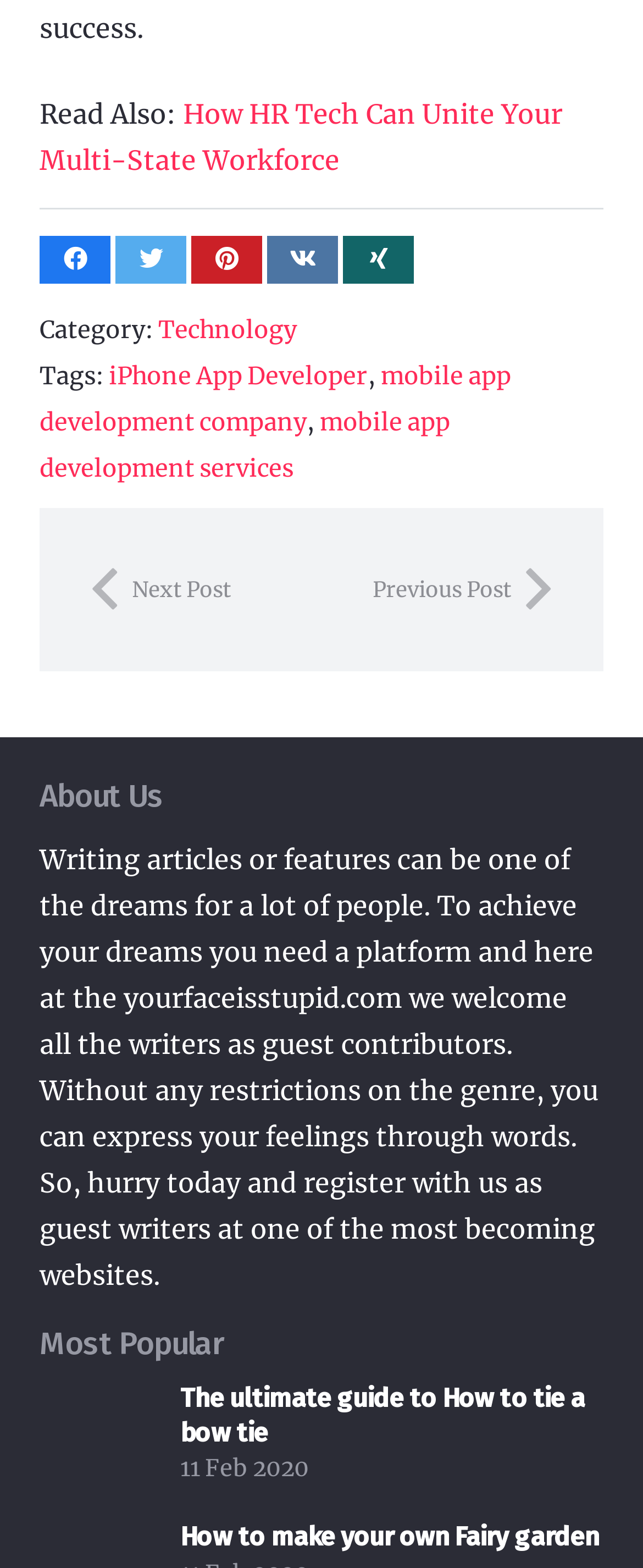Determine the bounding box coordinates for the region that must be clicked to execute the following instruction: "Share this on social media".

[0.062, 0.15, 0.172, 0.181]